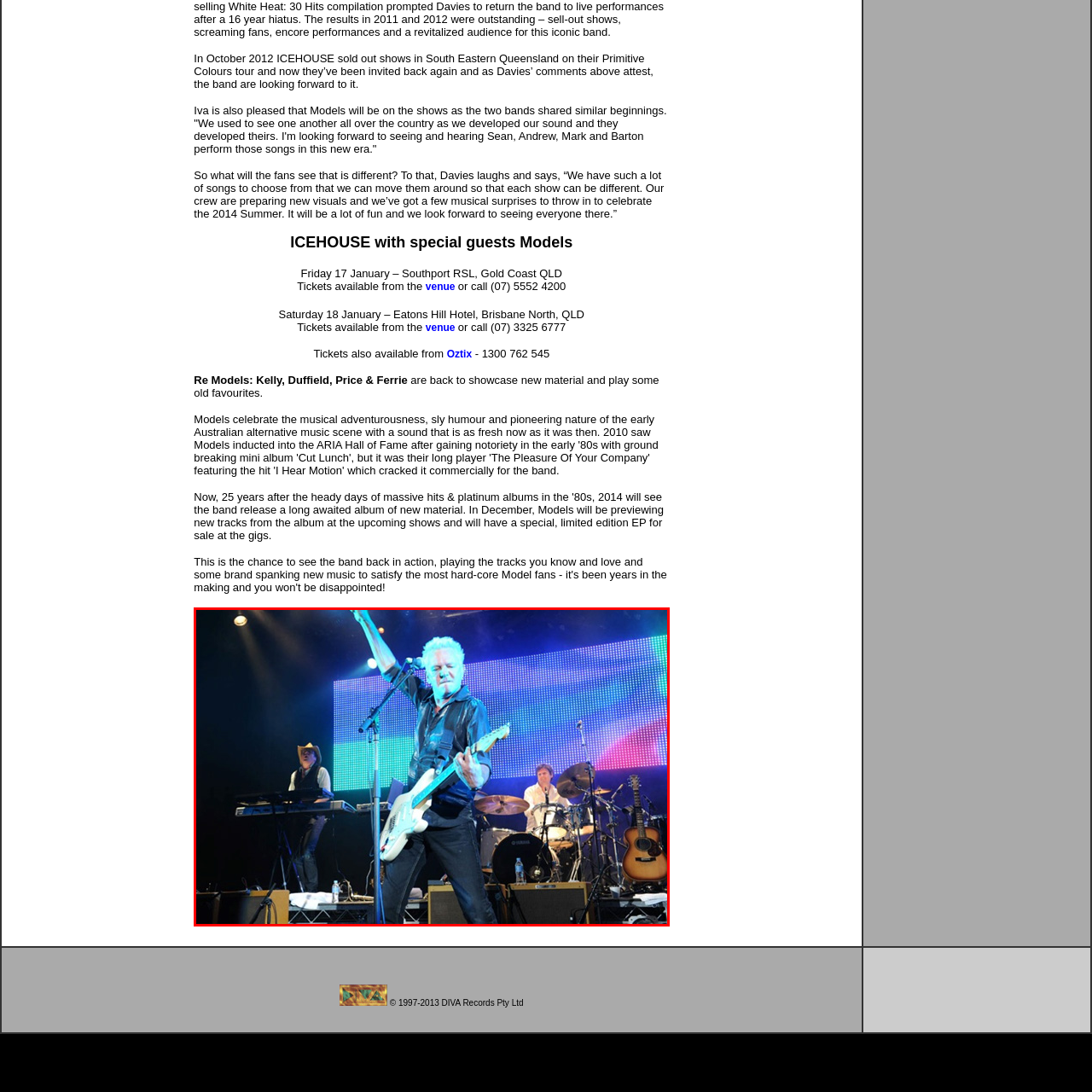Explain in detail the content of the image enclosed by the red outline.

The image captures a vibrant live performance scene featuring the iconic Australian band ICEHOUSE. The lead vocalist, passionately strumming a white guitar, commands the stage with energy and charisma, his arm raised high in a gesture of triumph or encouragement to the audience. He is flanked by two other band members: a keyboardist on the left, dressed in a black vest and a cowboy hat, and a drummer in the background, focused on keeping the rhythm with a lively drum set. The stage is illuminated with colorful lights and a dynamic backdrop that adds to the electrifying atmosphere of the concert. This performance is part of their tour, indicating their return to the stage to share both new material and beloved classics with fans. The excitement and nostalgia of the event resonate through the image, showcasing the enduring legacy of ICEHOUSE in the music scene.